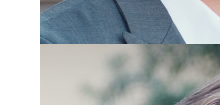Give a comprehensive caption for the image.

The image features two individuals dressed in professional attire, suggesting a formal or business context. The top half shows a person in a gray suit, while the bottom half reveals another individual, possibly a woman, whose features are partially obscured. This visual representation may represent the collaborative and professional nature of the law firm, Coppersmith Brockelman, as indicated by the surrounding content on the webpage about their commitment to uphold citizens' rights and their active involvement in legal matters. The overall ambiance conveys professionalism, teamwork, and dedication to the legal field.